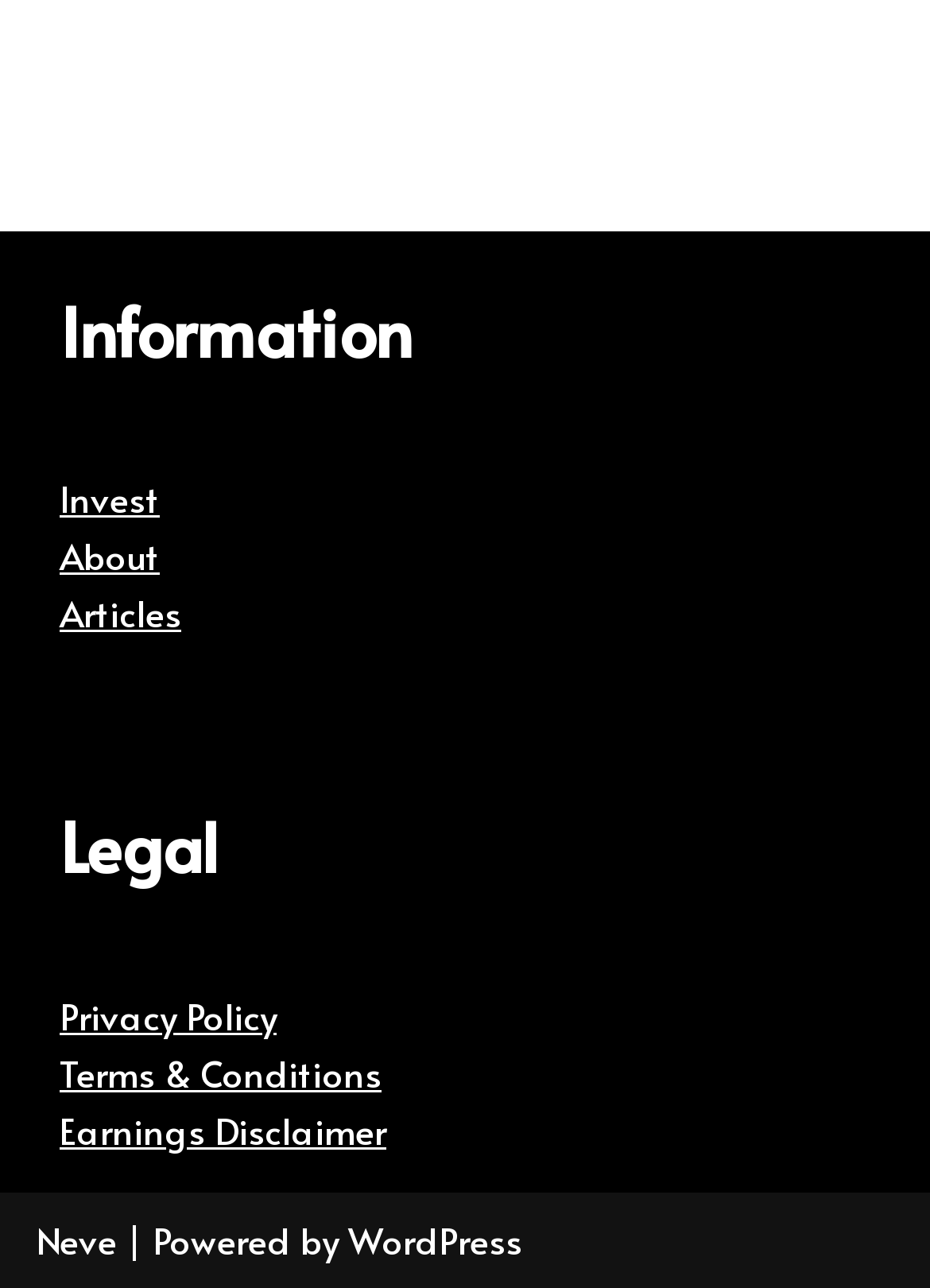What is the main category of links?
Kindly give a detailed and elaborate answer to the question.

The main category of links can be determined by looking at the heading 'Information' which is above the links 'Invest', 'About', and 'Articles'. This suggests that these links are related to information about the website or its content.